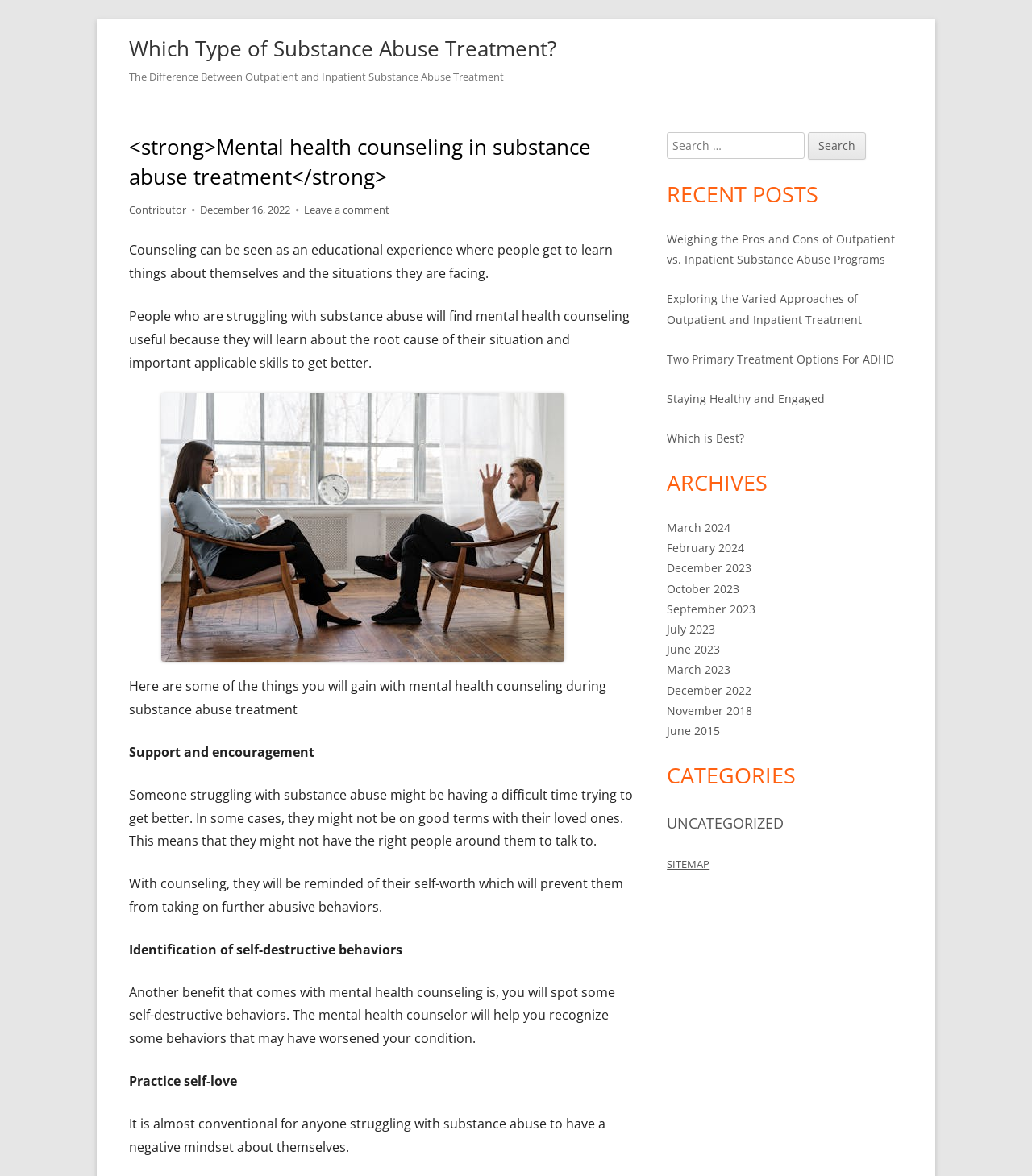What is the primary menu?
Please provide a single word or phrase as the answer based on the screenshot.

Mental health counseling in substance abuse treatment